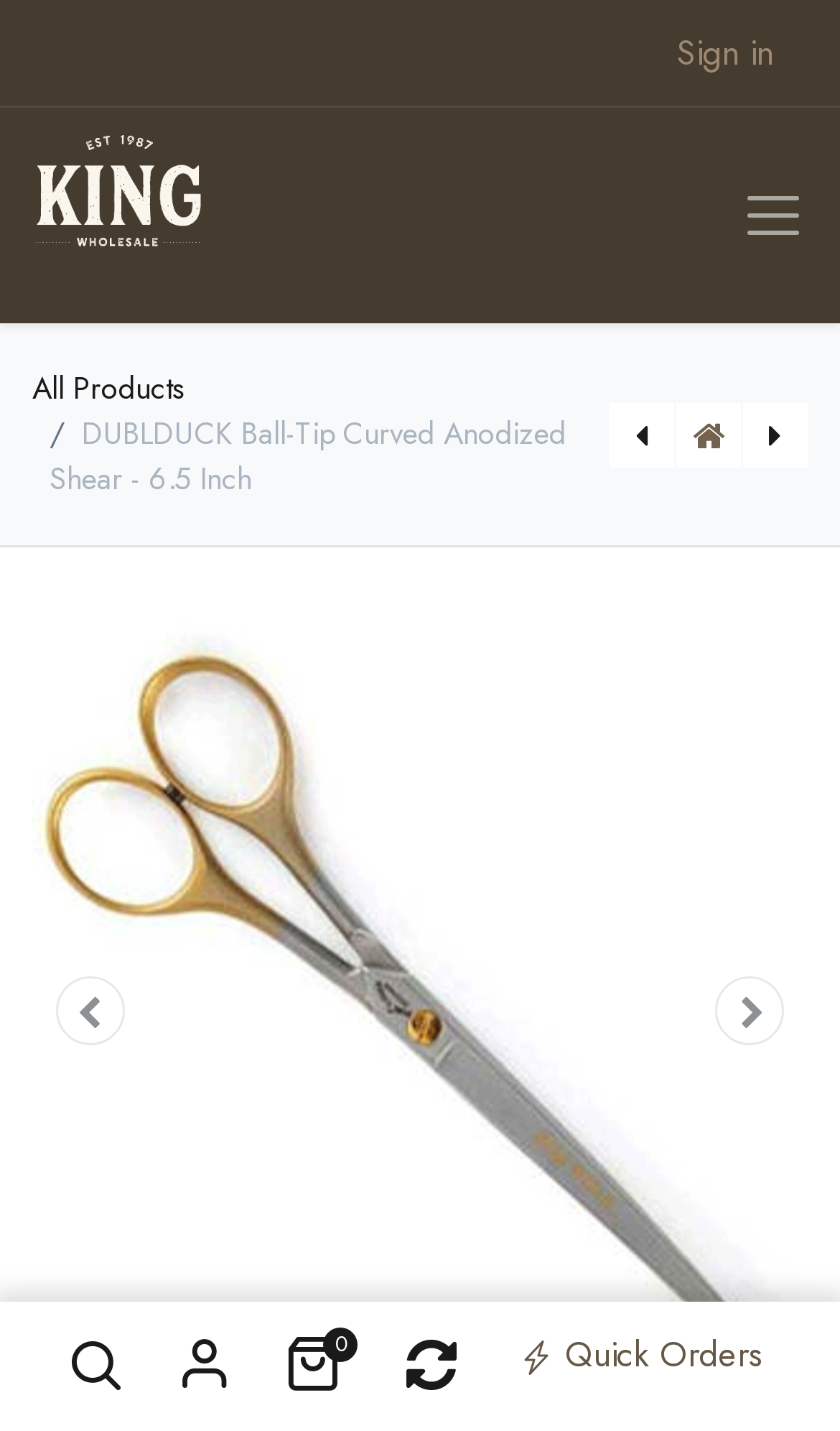Please identify the bounding box coordinates of the region to click in order to complete the task: "Search for products". The coordinates must be four float numbers between 0 and 1, specified as [left, top, right, bottom].

[0.05, 0.916, 0.178, 0.992]